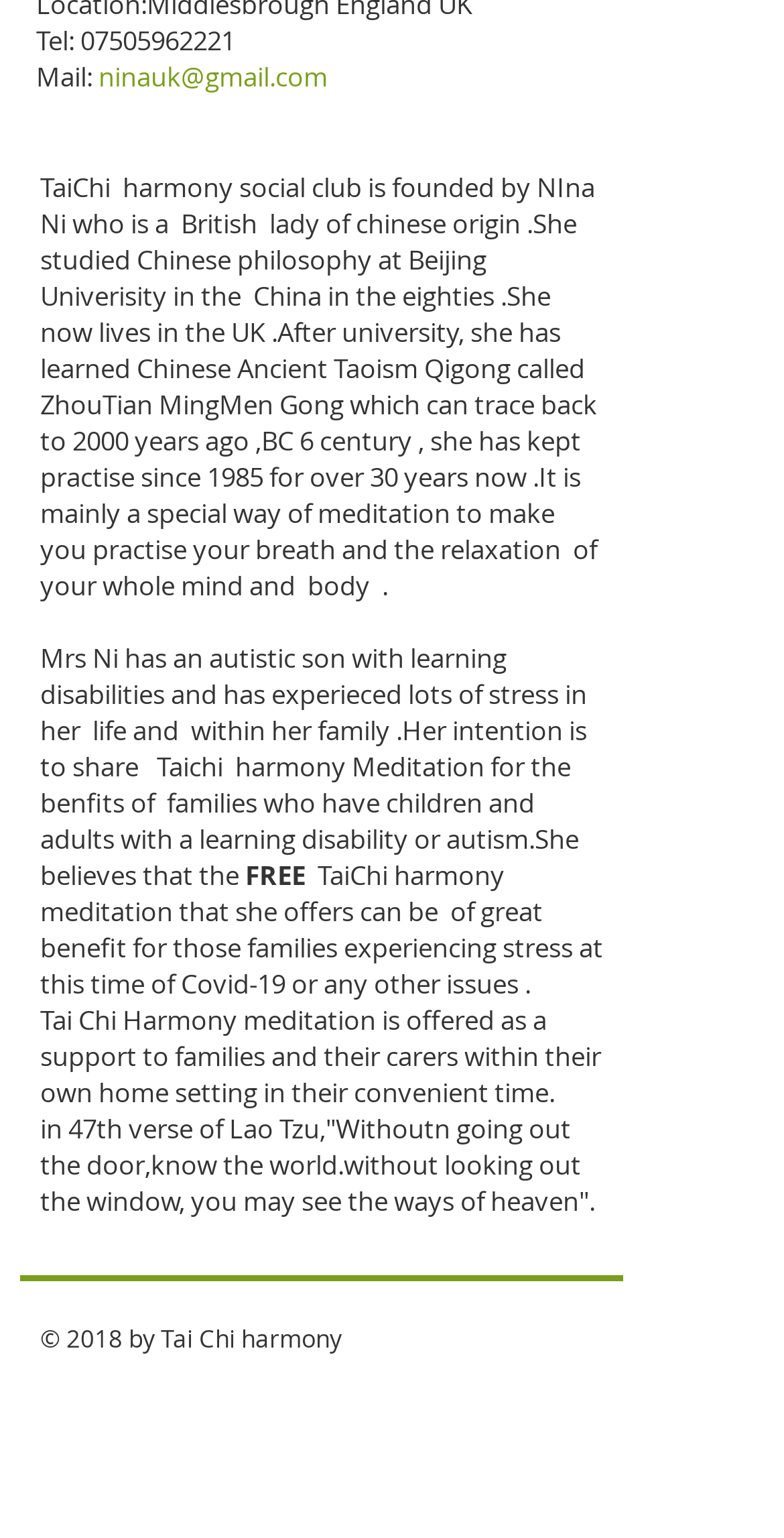What is the purpose of TaiChi harmony meditation?
Give a one-word or short phrase answer based on the image.

To benefit families with autistic children